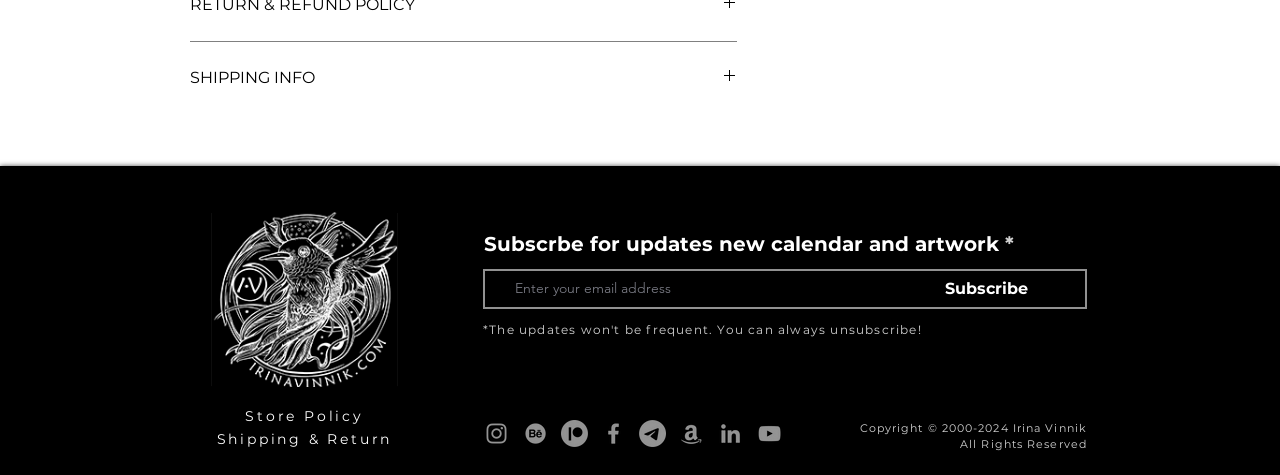Find the bounding box coordinates of the clickable area required to complete the following action: "Follow on Instagram".

[0.377, 0.884, 0.398, 0.941]